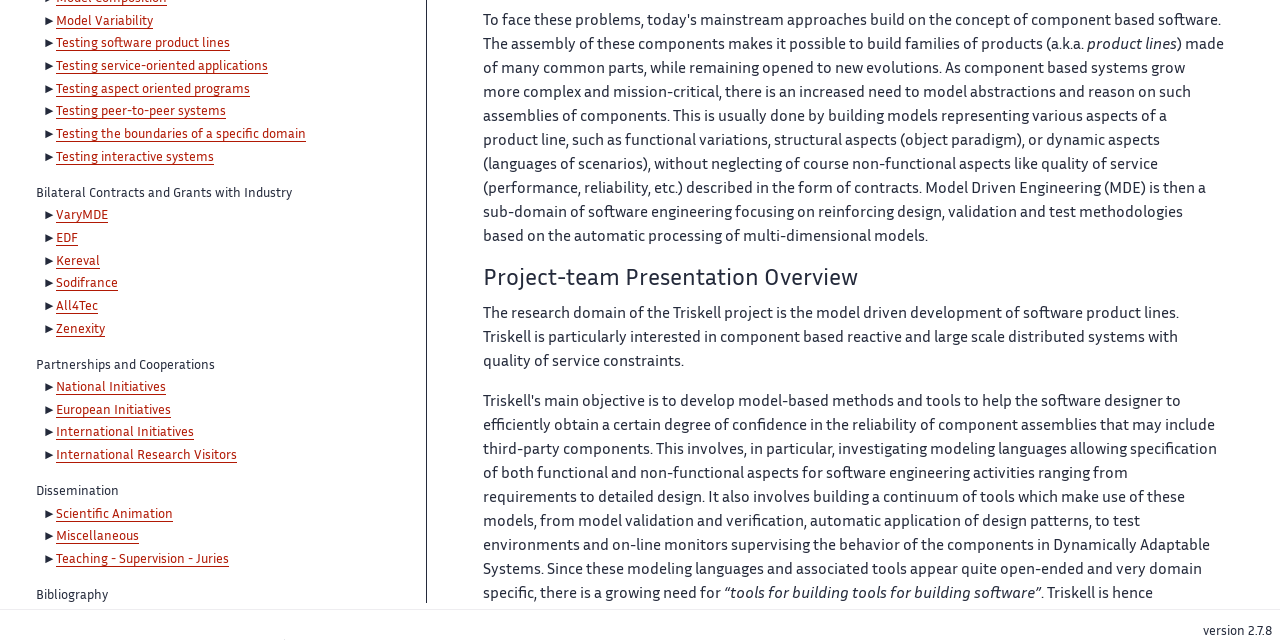Determine the bounding box of the UI element mentioned here: "Testing peer-to-peer systems". The coordinates must be in the format [left, top, right, bottom] with values ranging from 0 to 1.

[0.044, 0.166, 0.177, 0.187]